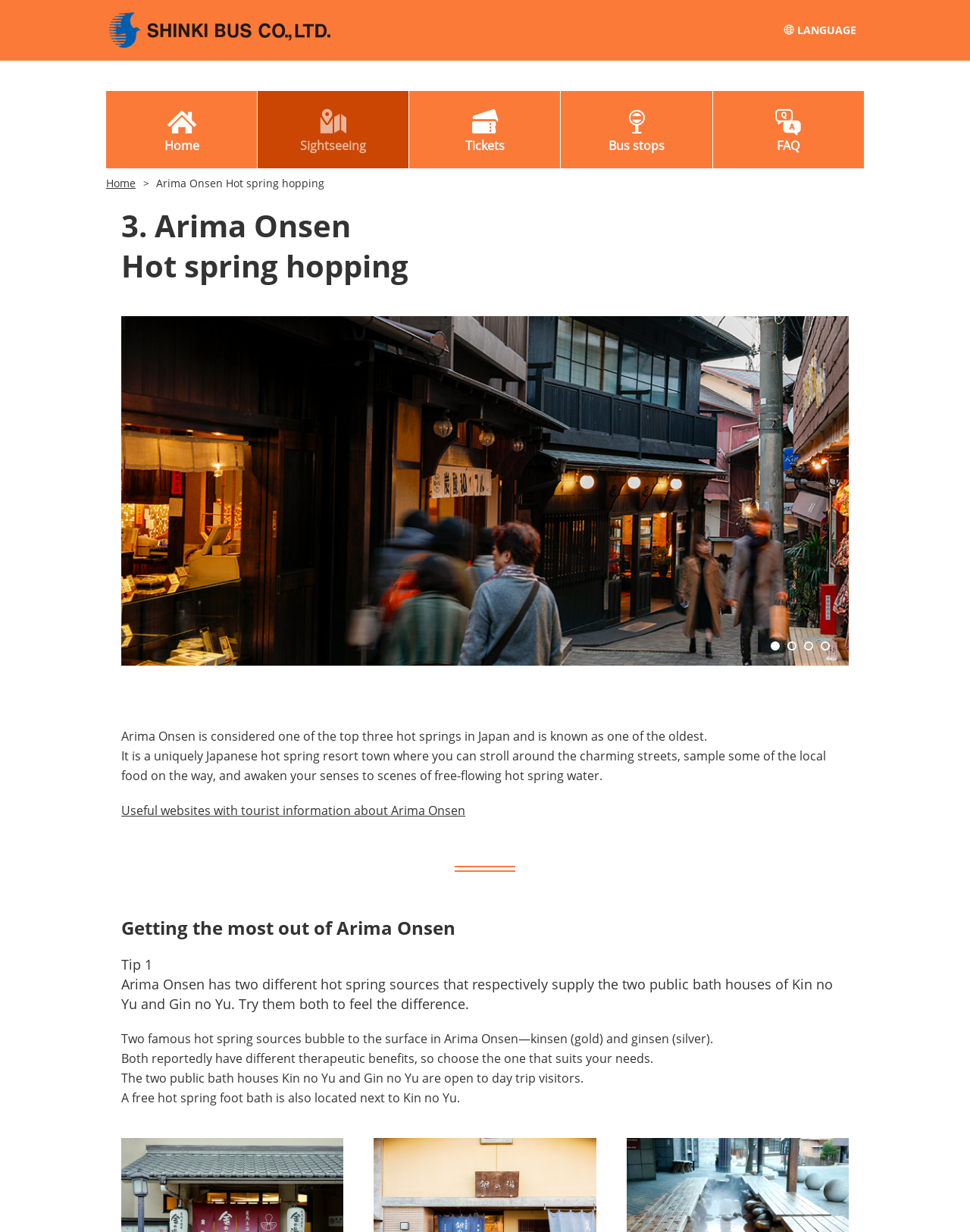Generate a comprehensive description of the webpage.

The webpage is about Arima Onsen Hot spring hopping and Kobe Sightseeing Bus CITY LOOP & Port Loop. At the top left, there is an image of O.H. Bus Group, accompanied by a link to the group's website. On the top right, there is a language selection link. Below the image, there is a navigation menu with links to Home, Sightseeing, Tickets, Bus stops, and FAQ.

The main content of the webpage is divided into sections. The first section has a heading "3. Arima Onsen Hot spring hopping" and features a photo of Arima Onsen. Below the photo, there is a block of text describing Arima Onsen as one of the top three hot springs in Japan and its unique features as a hot spring resort town.

The next section has a heading "Getting the most out of Arima Onsen" and provides several tips for visitors. The tips are numbered and include information about the two different hot spring sources in Arima Onsen, their therapeutic benefits, and the public bath houses that are open to day trip visitors. There is also a mention of a free hot spring foot bath located next to one of the public bath houses.

At the bottom of the page, there are links to pages 1, 2, 3, and 4, suggesting that there is more content to explore. Additionally, there is a link to useful websites with tourist information about Arima Onsen.